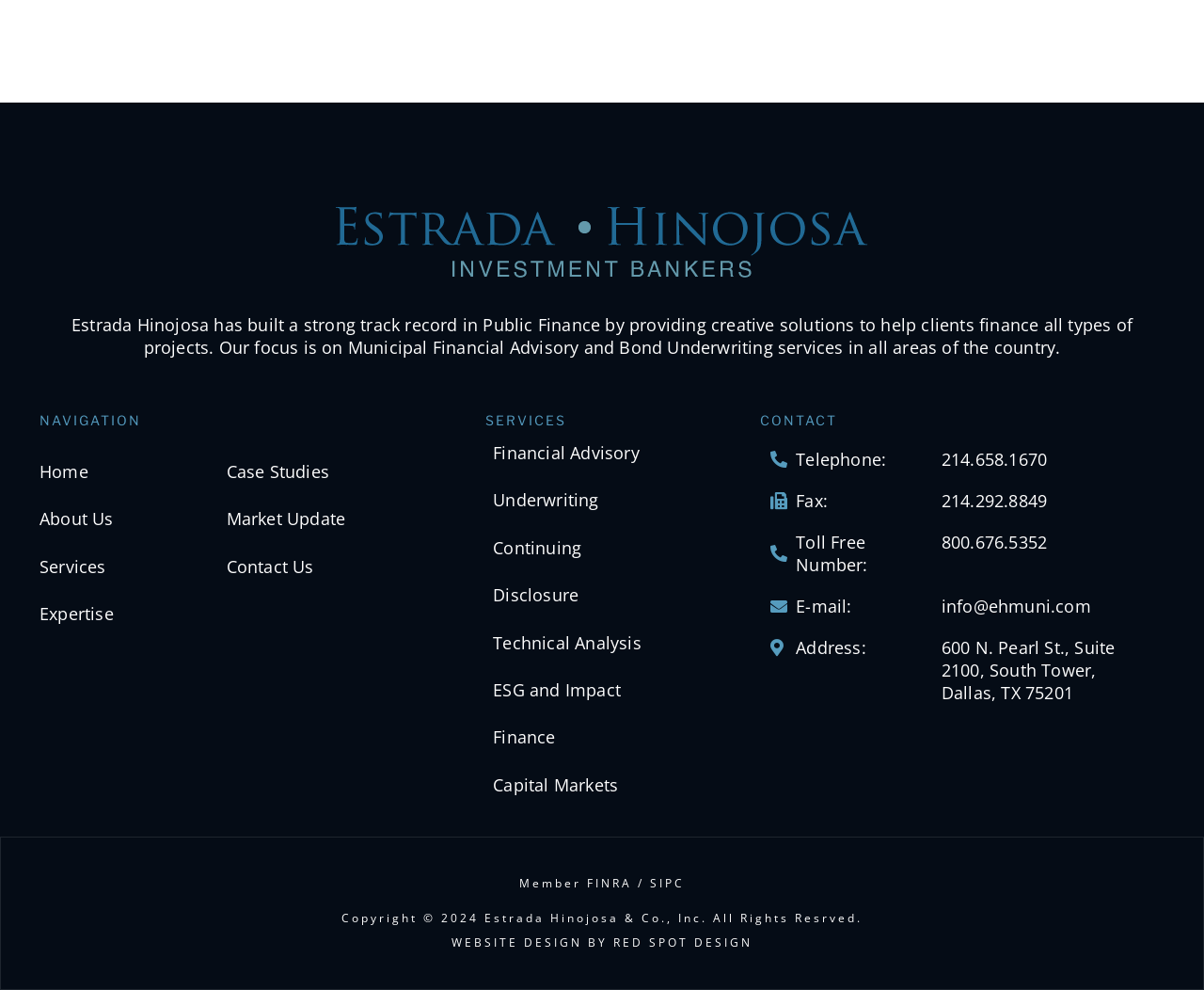Identify the bounding box coordinates of the region that should be clicked to execute the following instruction: "Click on the 'Financial Advisory' link".

[0.41, 0.433, 0.552, 0.481]